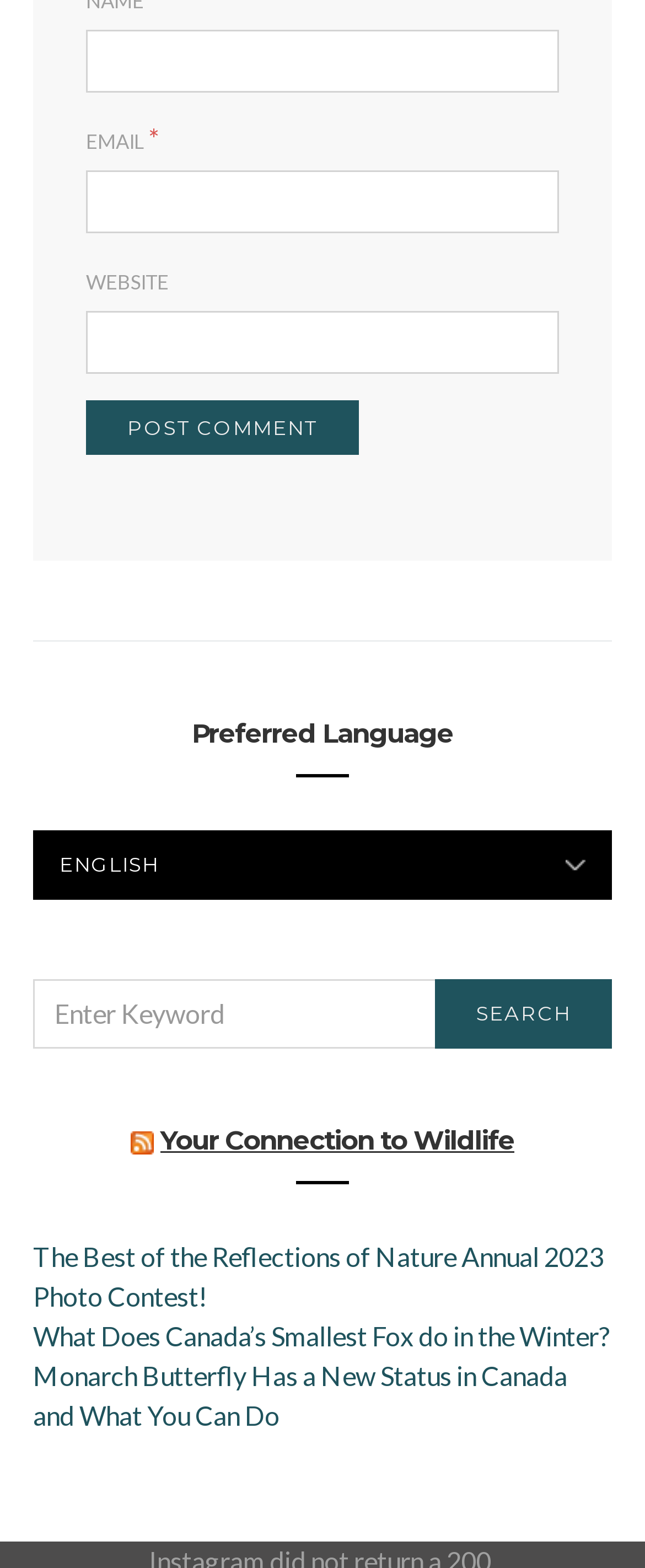Locate the bounding box coordinates of the element to click to perform the following action: 'Post a comment'. The coordinates should be given as four float values between 0 and 1, in the form of [left, top, right, bottom].

[0.133, 0.256, 0.556, 0.29]